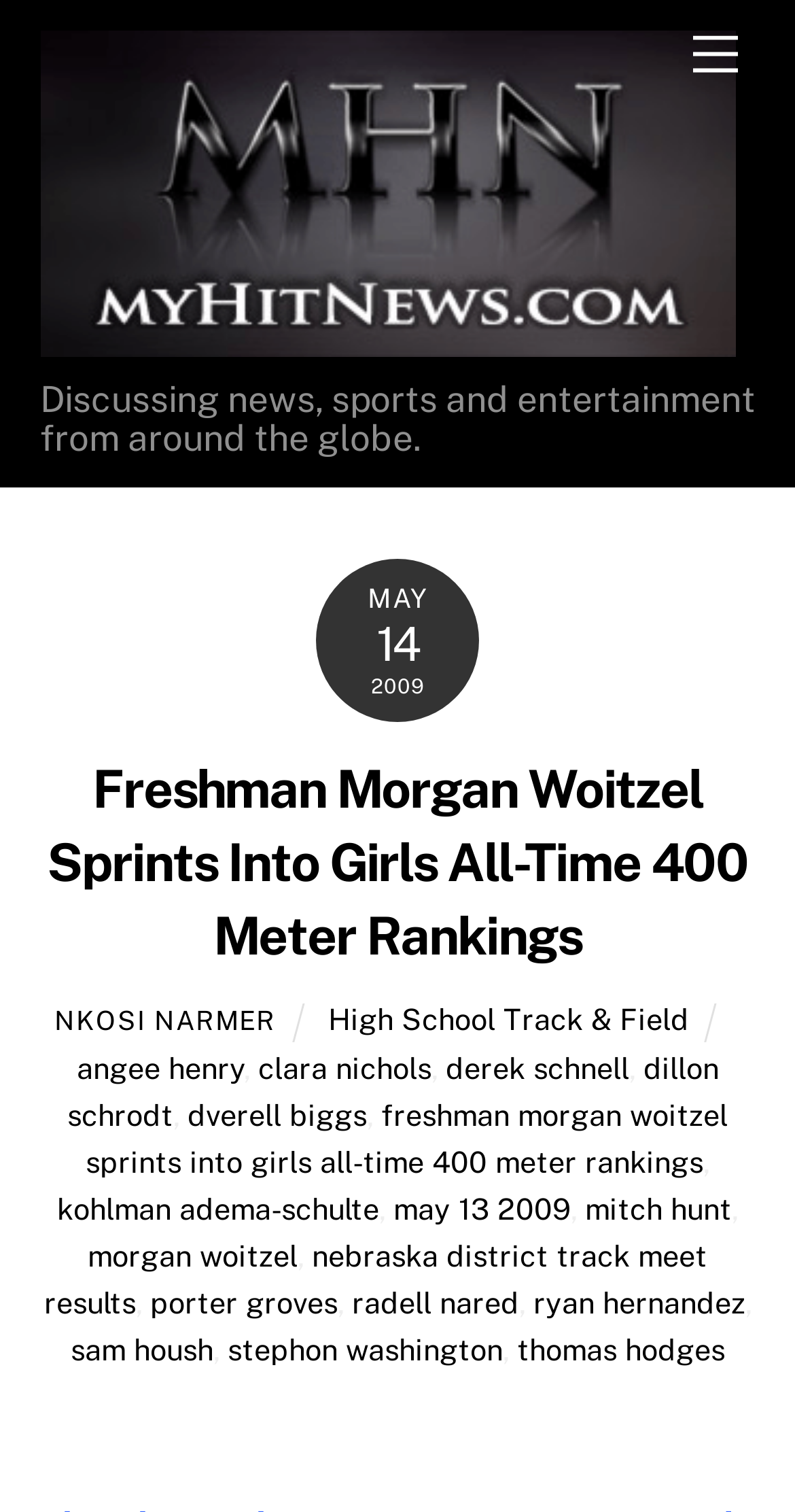Please find and report the primary heading text from the webpage.

Freshman Morgan Woitzel Sprints Into Girls All-Time 400 Meter Rankings